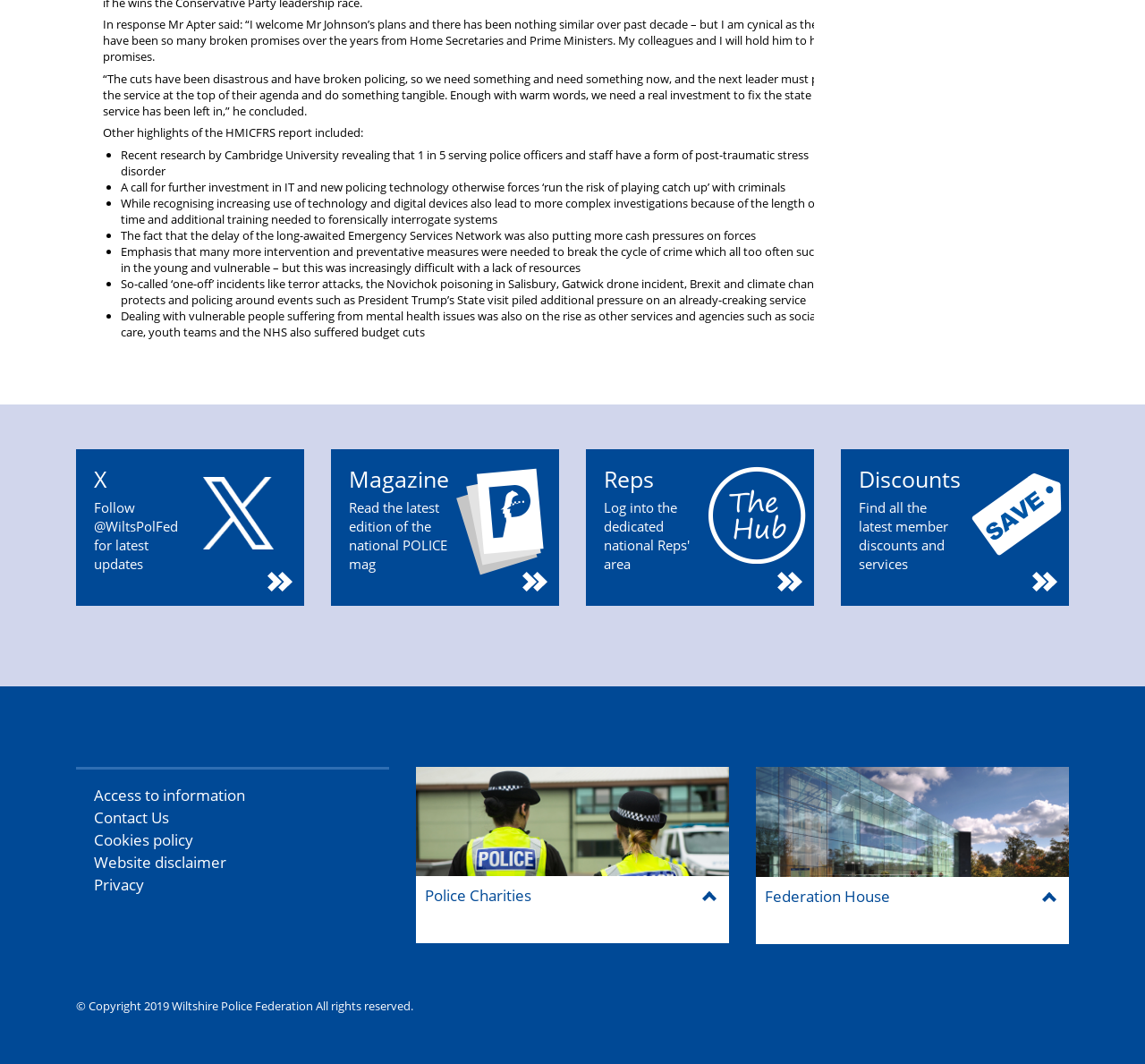Please predict the bounding box coordinates (top-left x, top-left y, bottom-right x, bottom-right y) for the UI element in the screenshot that fits the description: aria-label="LinkedIn" title="LinkedIn"

None